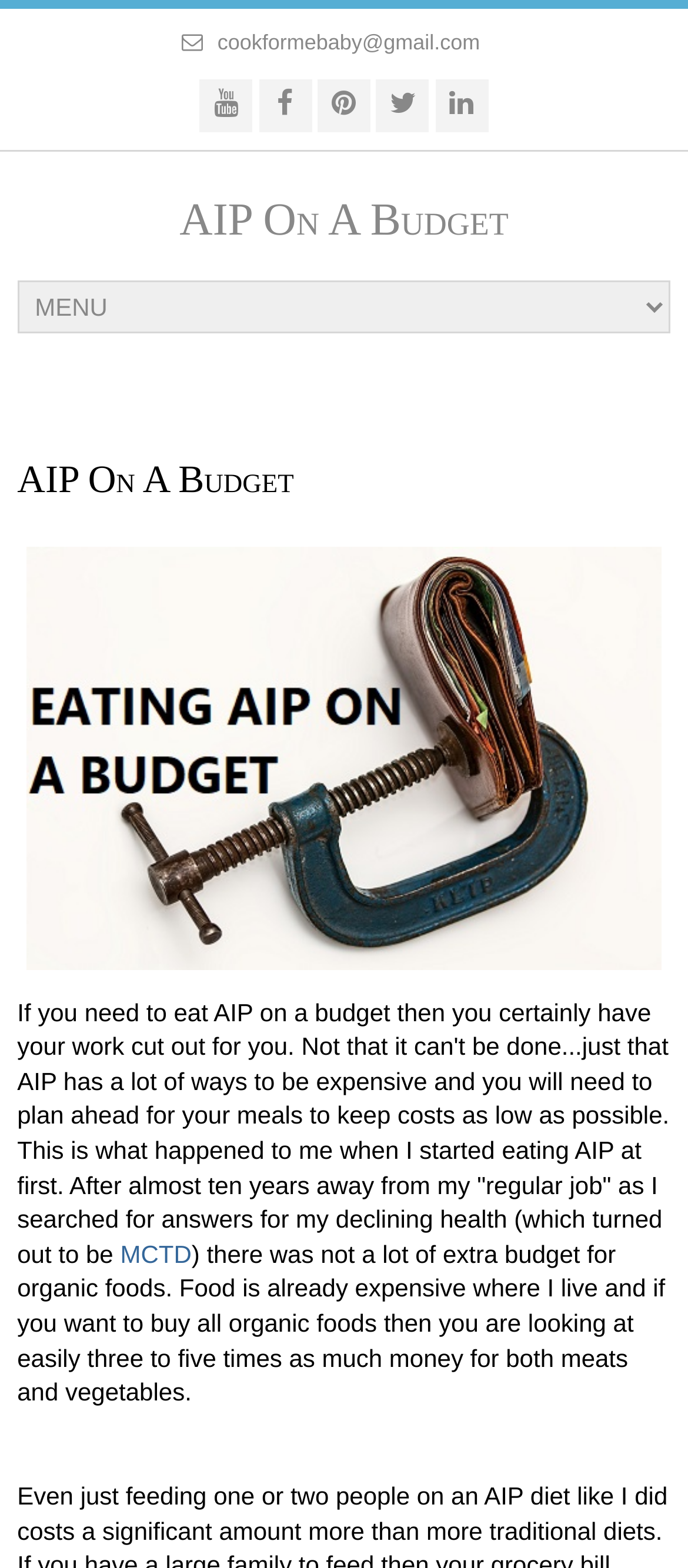Predict the bounding box of the UI element based on this description: "AIP On A Budget".

[0.261, 0.123, 0.739, 0.156]